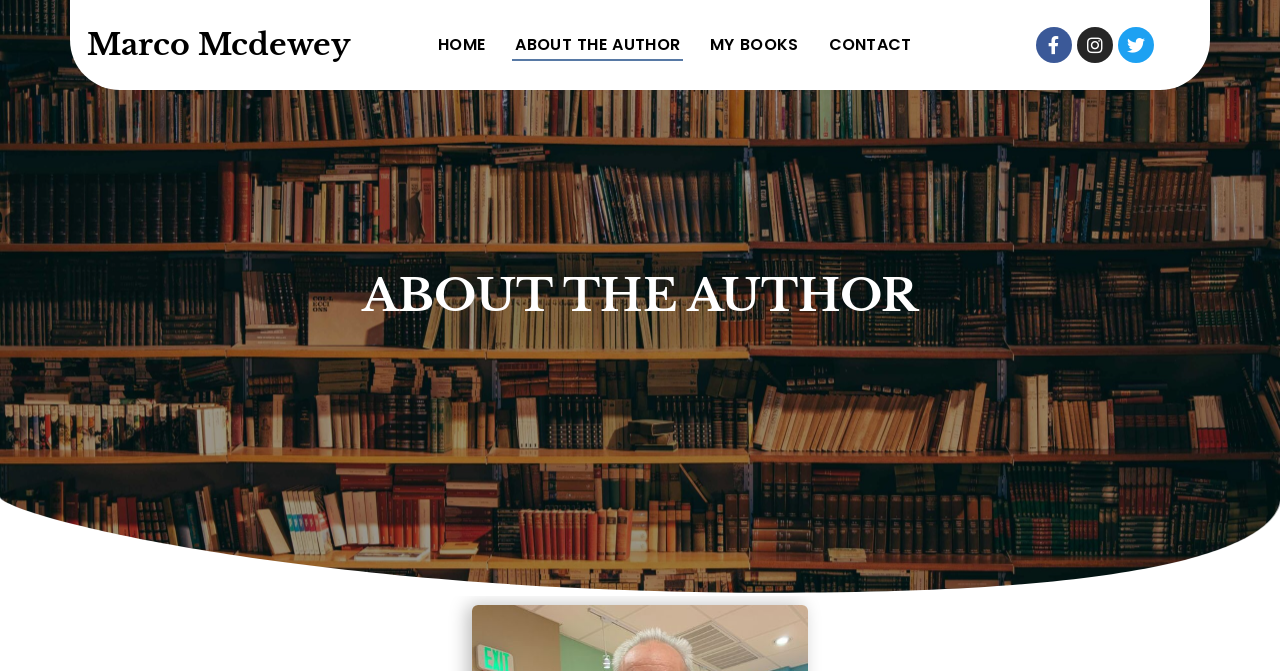Bounding box coordinates are to be given in the format (top-left x, top-left y, bottom-right x, bottom-right y). All values must be floating point numbers between 0 and 1. Provide the bounding box coordinate for the UI element described as: About The Author

[0.4, 0.043, 0.534, 0.091]